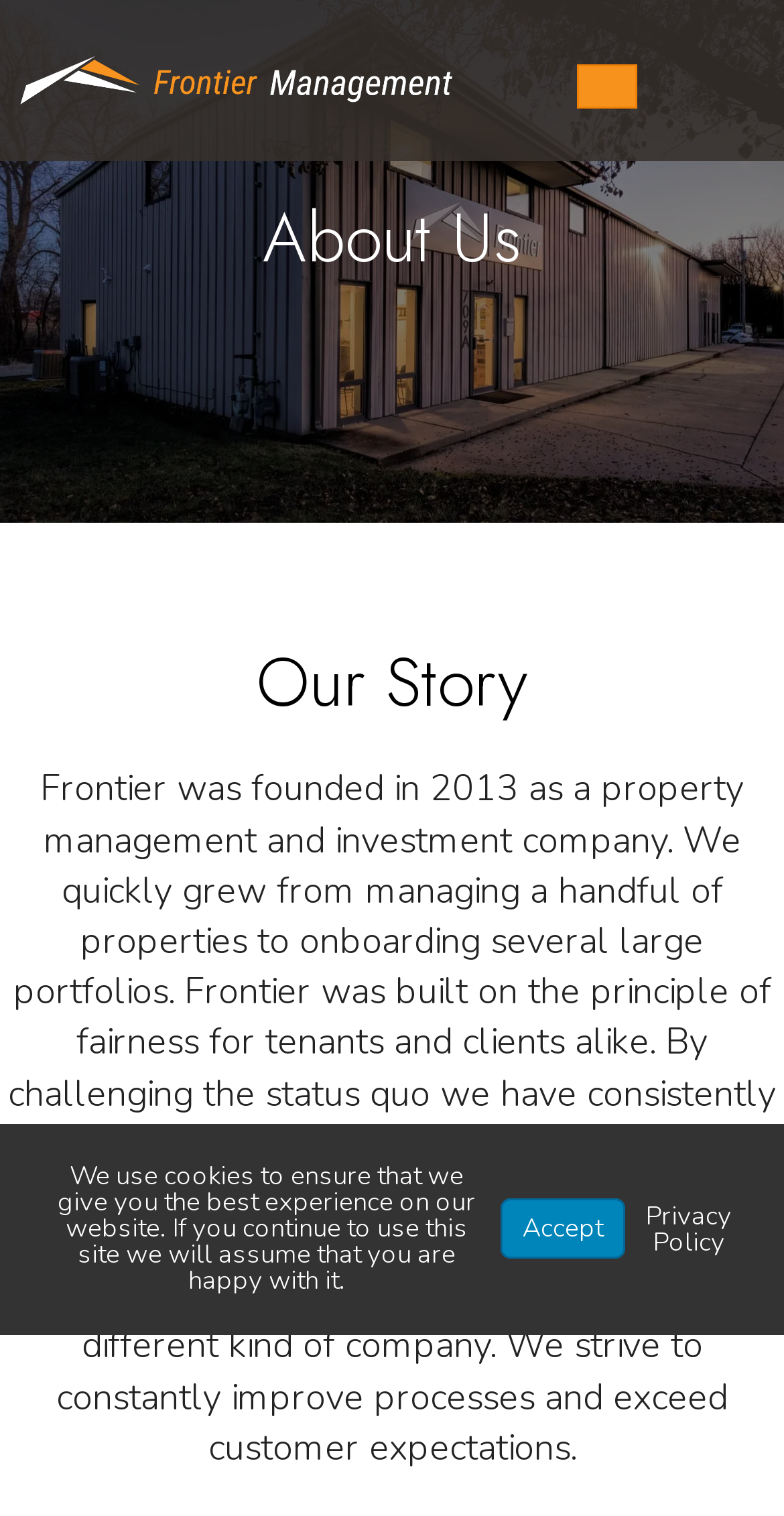Determine the bounding box for the described UI element: "Accept".

[0.638, 0.79, 0.797, 0.83]